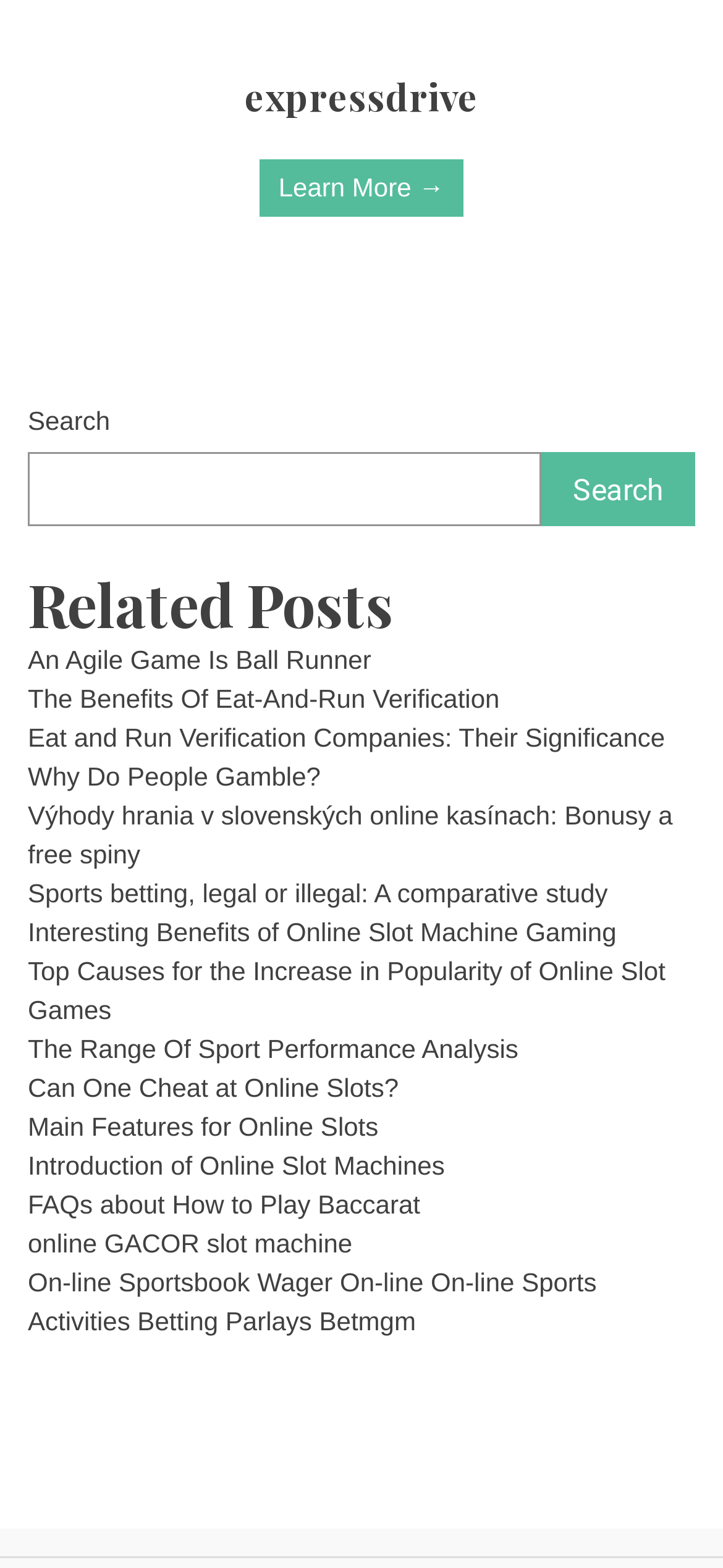Locate the bounding box coordinates of the area where you should click to accomplish the instruction: "view related post 'An Agile Game Is Ball Runner'".

[0.038, 0.412, 0.513, 0.431]